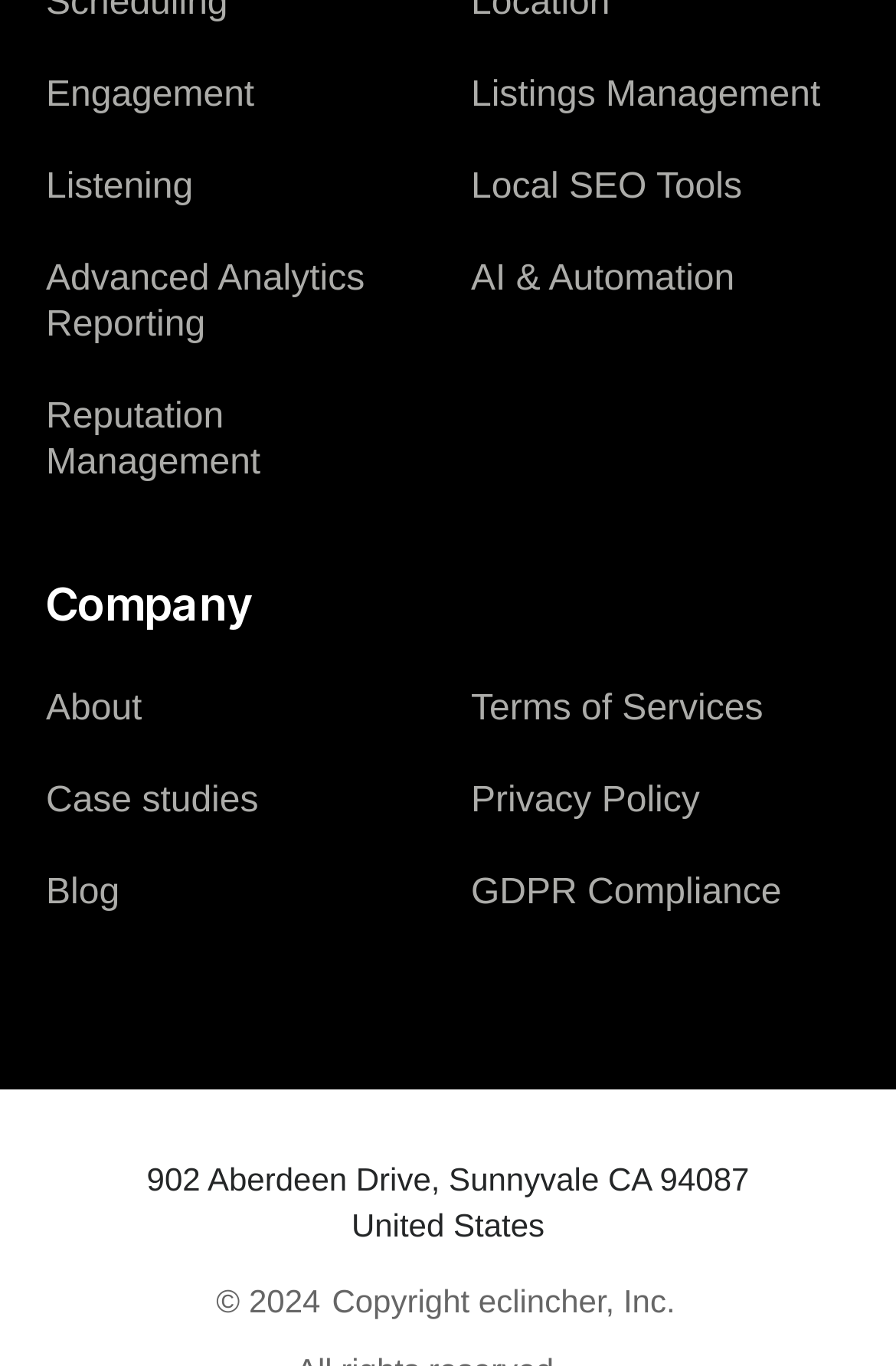Can you find the bounding box coordinates for the element to click on to achieve the instruction: "Read About the Company"?

[0.051, 0.486, 0.474, 0.554]